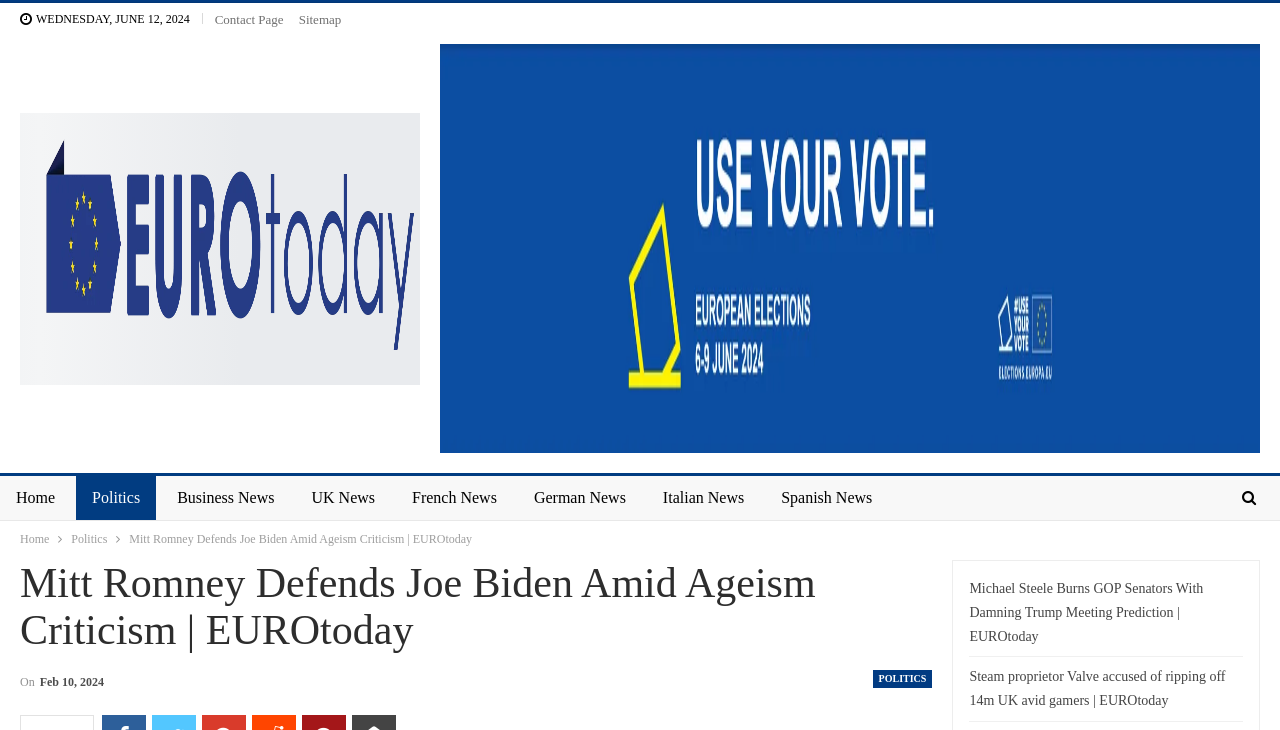Determine the bounding box coordinates of the element's region needed to click to follow the instruction: "check sitemap". Provide these coordinates as four float numbers between 0 and 1, formatted as [left, top, right, bottom].

[0.233, 0.016, 0.267, 0.037]